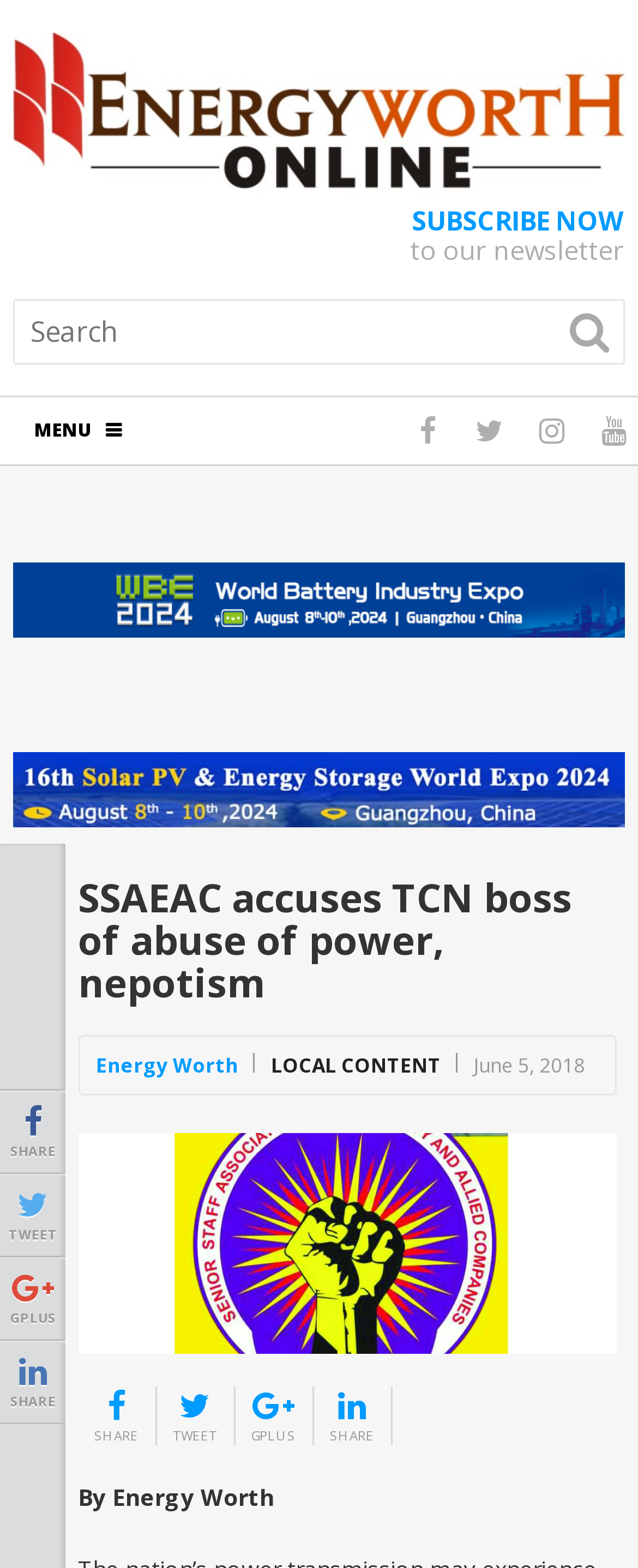Determine the coordinates of the bounding box for the clickable area needed to execute this instruction: "Visit the 'About Us' page".

None